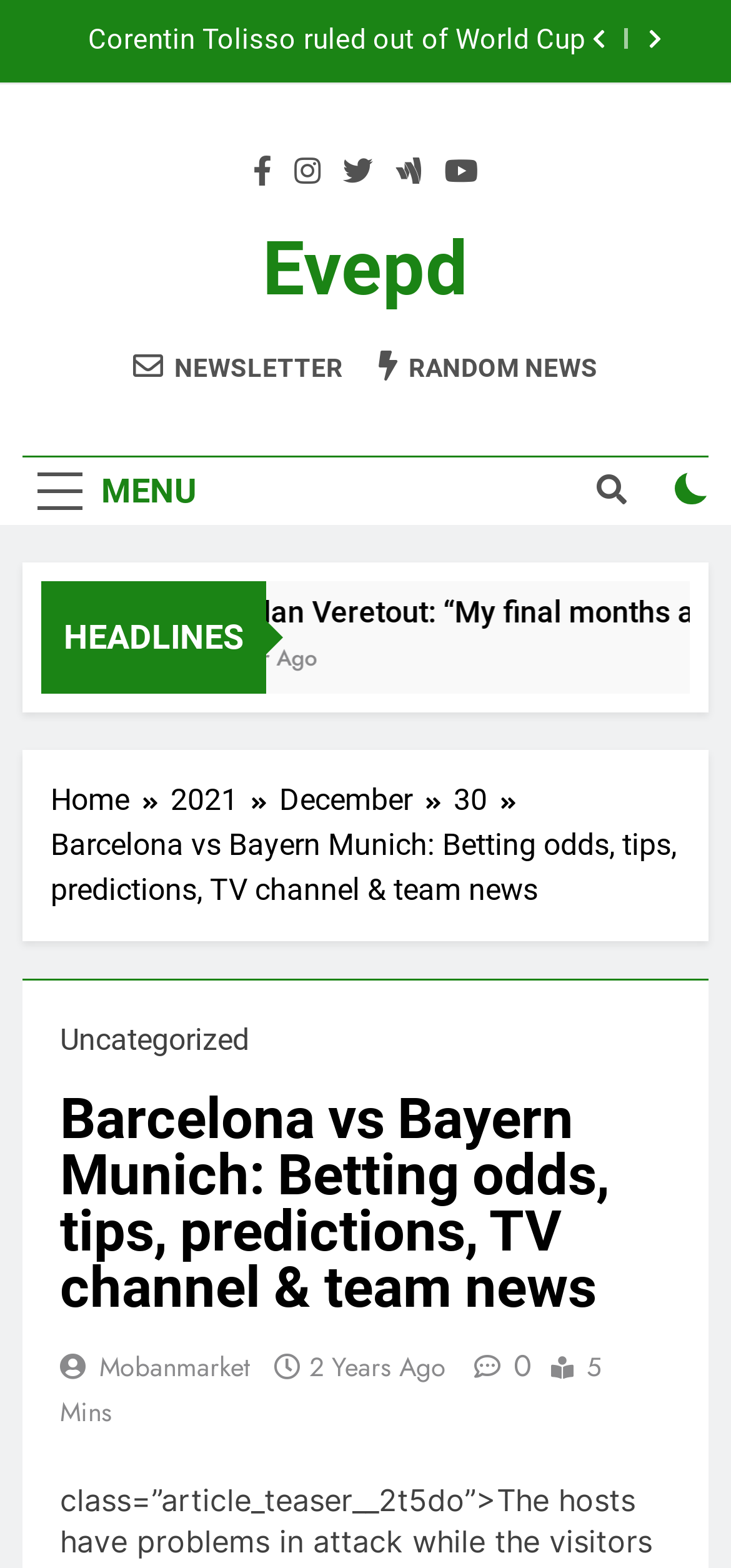Give a detailed account of the webpage.

The webpage appears to be a news article or blog post about a sports event, specifically a match between Barcelona and Bayern Munich. The title of the article is prominently displayed at the top of the page, along with a breadcrumbs navigation menu that shows the article's category and date.

Below the title, there is a list item with a link to an article about Jordan Veretout, a football player, and his experience at Roma. This is likely a related news article or a sidebar feature.

On the top-right corner of the page, there are several buttons and links, including a menu button, a search button, and social media links. There is also a checkbox and a button with a random news link.

The main content of the article is divided into sections, with headings and subheadings. The article appears to provide betting odds, tips, and predictions for the Barcelona vs Bayern Munich match, as well as information about the TV channel and team news.

On the right-hand side of the page, there are several links to other articles or categories, including a newsletter link and a random news link. There is also a link to a website called Mobanmarket and a timestamp indicating that the article was published 2 years ago.

At the bottom of the page, there is a link with a clock icon, indicating that the article was updated 5 minutes ago. Overall, the webpage appears to be a sports news article with related links and features.